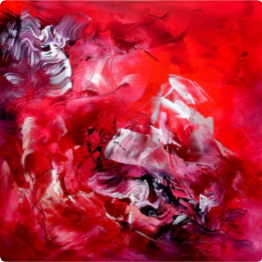What is the price range of the artworks? Based on the screenshot, please respond with a single word or phrase.

£1,000 to £2,500